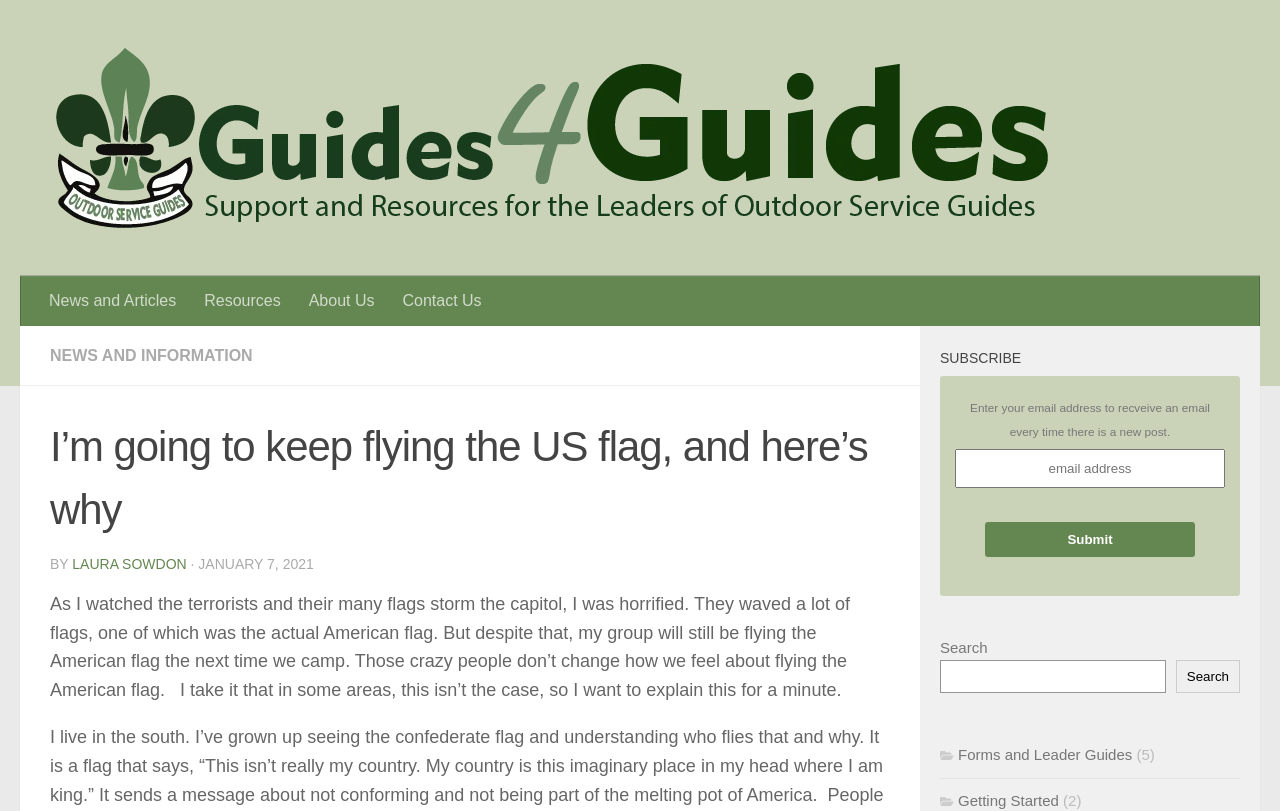Highlight the bounding box coordinates of the element you need to click to perform the following instruction: "Read the 'I’m going to keep flying the US flag, and here’s why' article."

[0.039, 0.513, 0.695, 0.668]